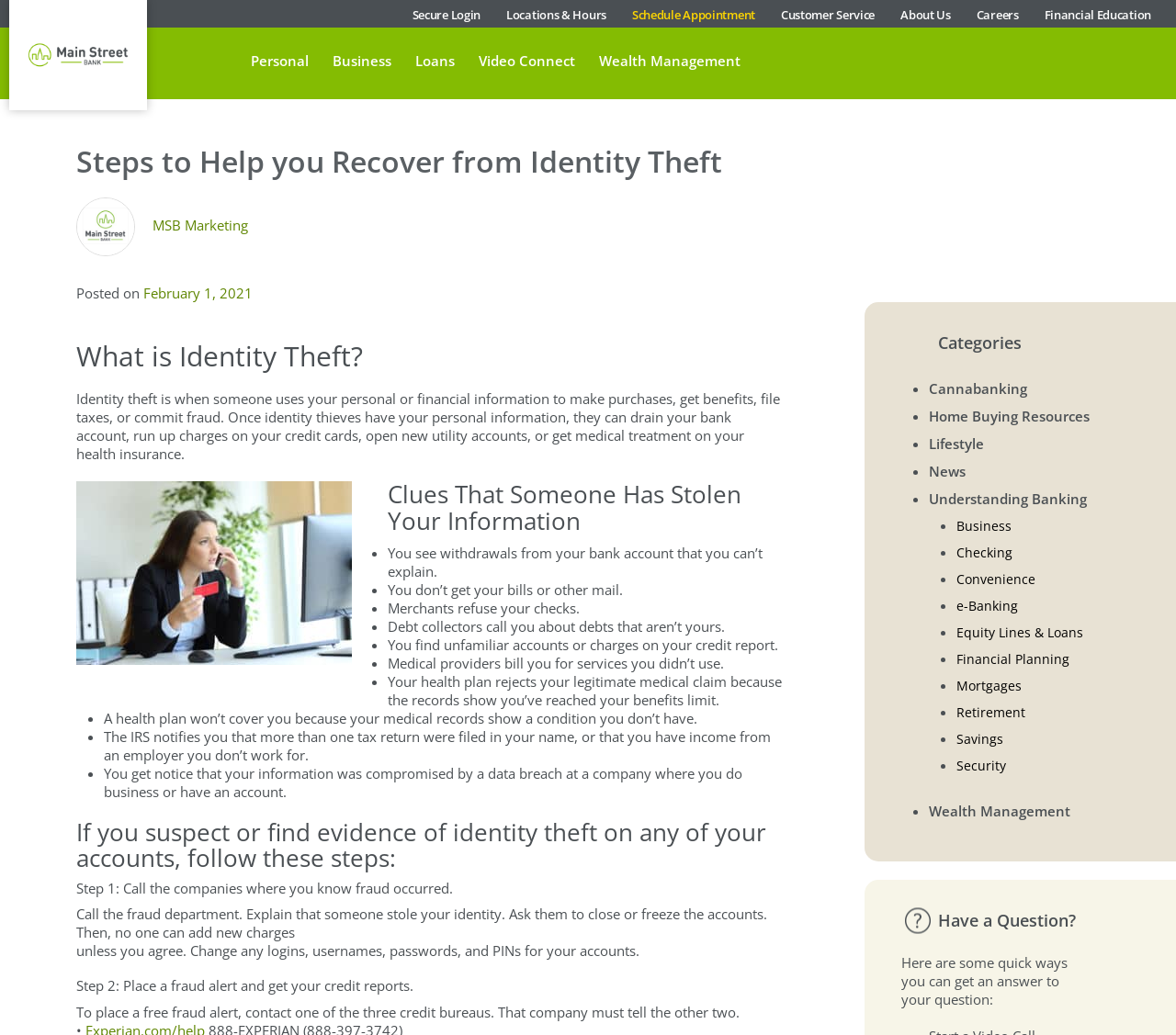Please identify the bounding box coordinates of the element's region that I should click in order to complete the following instruction: "Check out Cannabanking". The bounding box coordinates consist of four float numbers between 0 and 1, i.e., [left, top, right, bottom].

[0.79, 0.362, 0.927, 0.389]